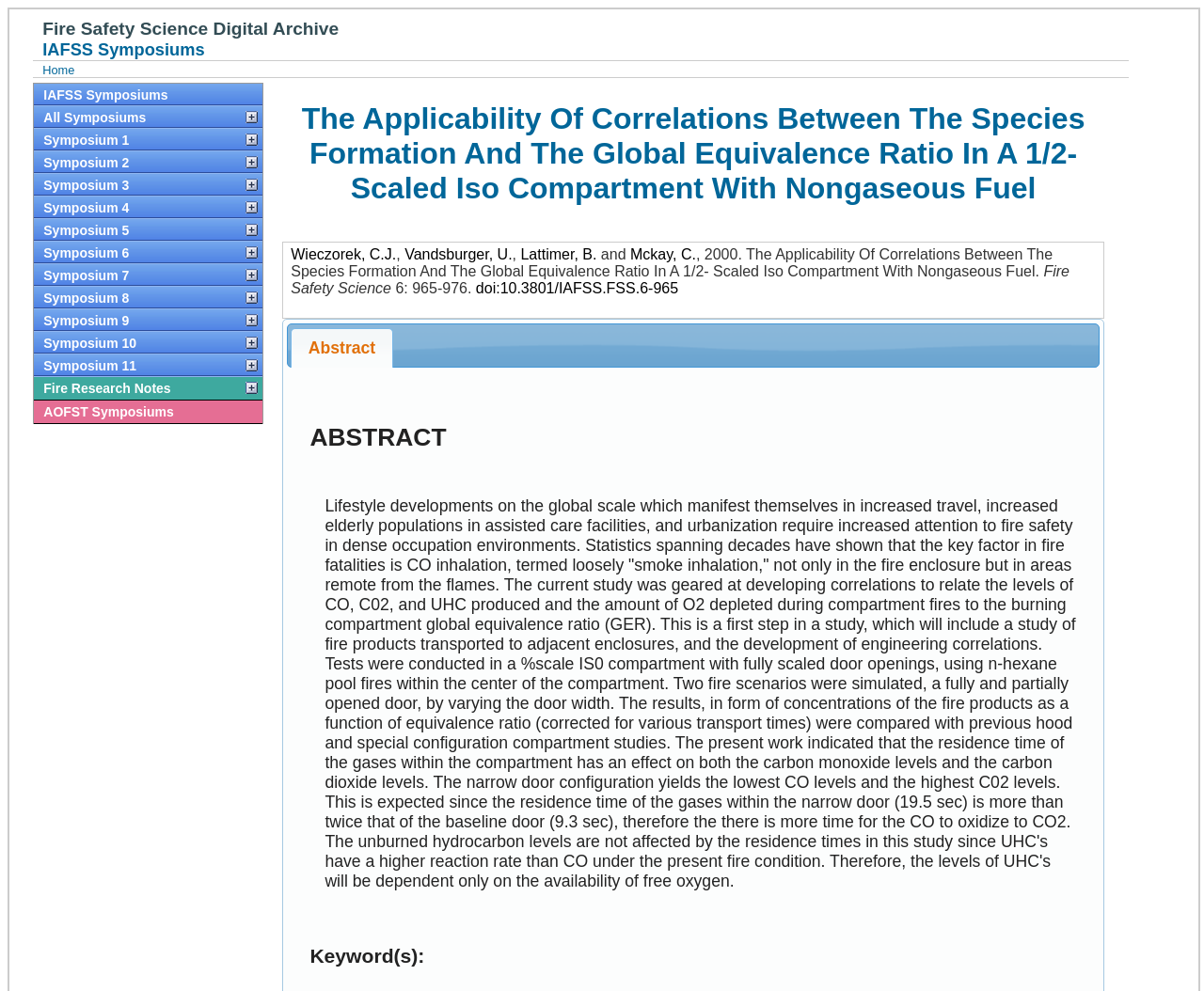Illustrate the webpage thoroughly, mentioning all important details.

The webpage appears to be a digital archive of a scientific paper titled "The Applicability Of Correlations Between The Species Formation And The Global Equivalence Ratio In A 1/2- Scaled Iso Compartment With Nongaseous Fuel". 

At the top of the page, there are two headings: "Fire Safety Science Digital Archive" and "IAFSS Symposiums". Below these headings, there are several links to different symposiums, including "Home", "IAFSS Symposiums", "All Symposiums", and numbered symposiums from 1 to 11. Each of these links has a corresponding image to its right. 

Further down the page, there is a section with links to authors' names, including "Wieczorek, C.J.", "Vandsburger, U.", "Lattimer, B.", and "Mckay, C.". 

Below this section, there is a block of text that appears to be the paper's abstract. The abstract discusses the importance of fire safety in dense occupation environments and presents a study on developing correlations to relate the levels of CO, CO2, and UHC produced during compartment fires to the burning compartment global equivalence ratio. 

The abstract is followed by a section with links to "Fire Research Notes" and "AOFST Symposiums". 

At the bottom of the page, there are several lines of text that appear to be metadata, including the paper's title, publication information, and keywords.